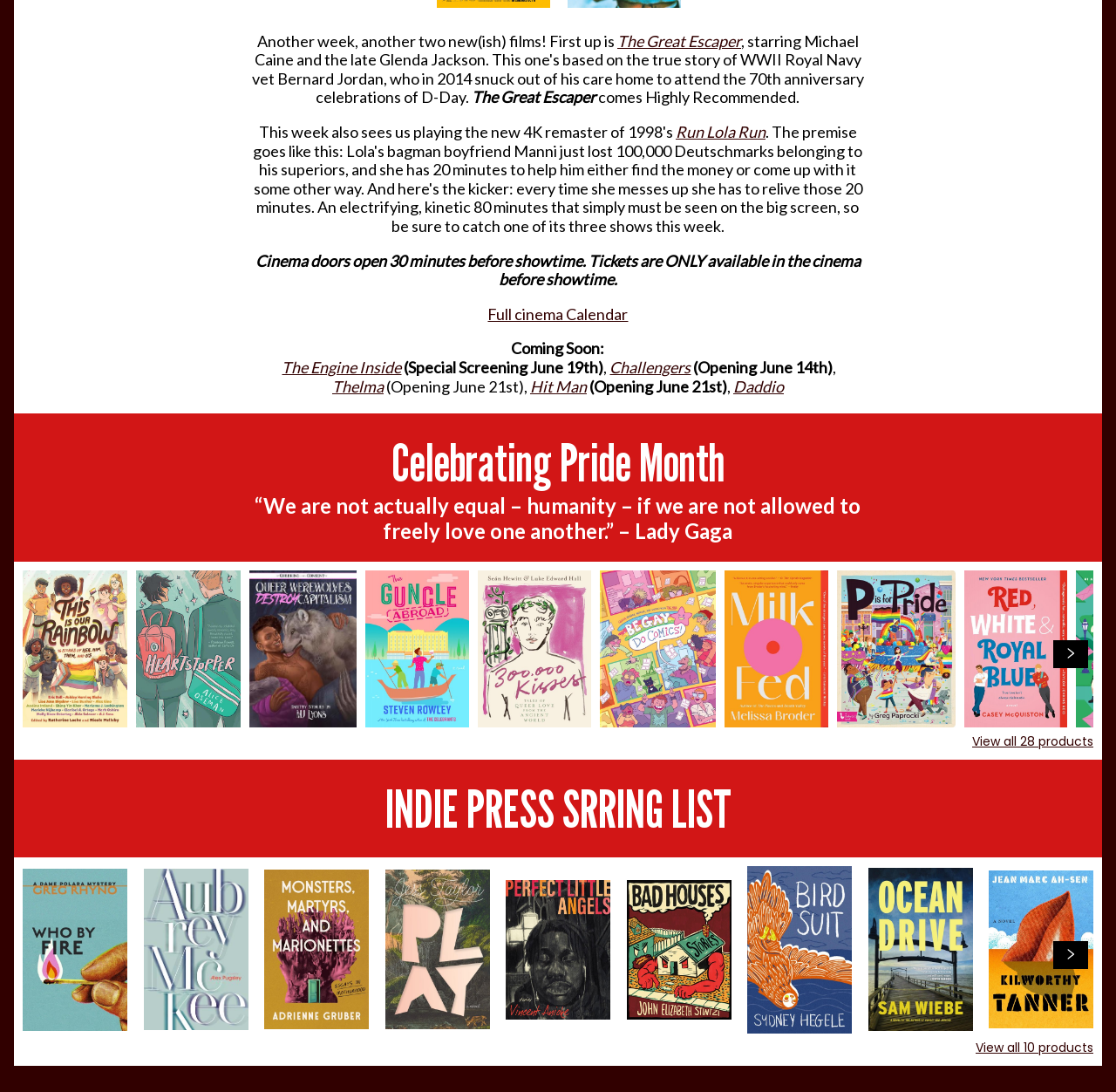Please identify the bounding box coordinates of the element's region that needs to be clicked to fulfill the following instruction: "Click on the link to view The Great Escaper". The bounding box coordinates should consist of four float numbers between 0 and 1, i.e., [left, top, right, bottom].

[0.553, 0.028, 0.664, 0.046]